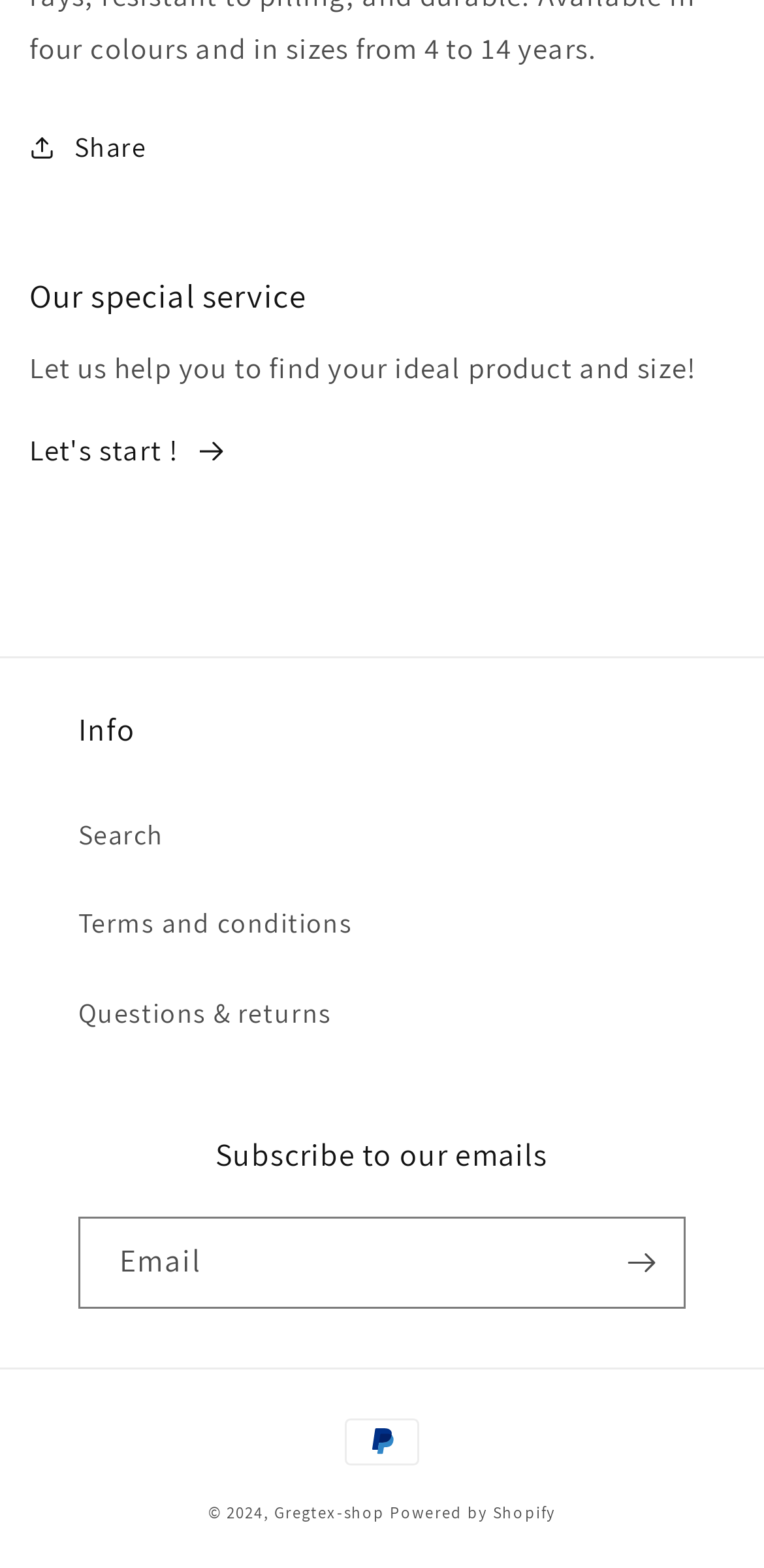What is the main service offered by this website?
Refer to the image and provide a one-word or short phrase answer.

Helping users find ideal products and sizes